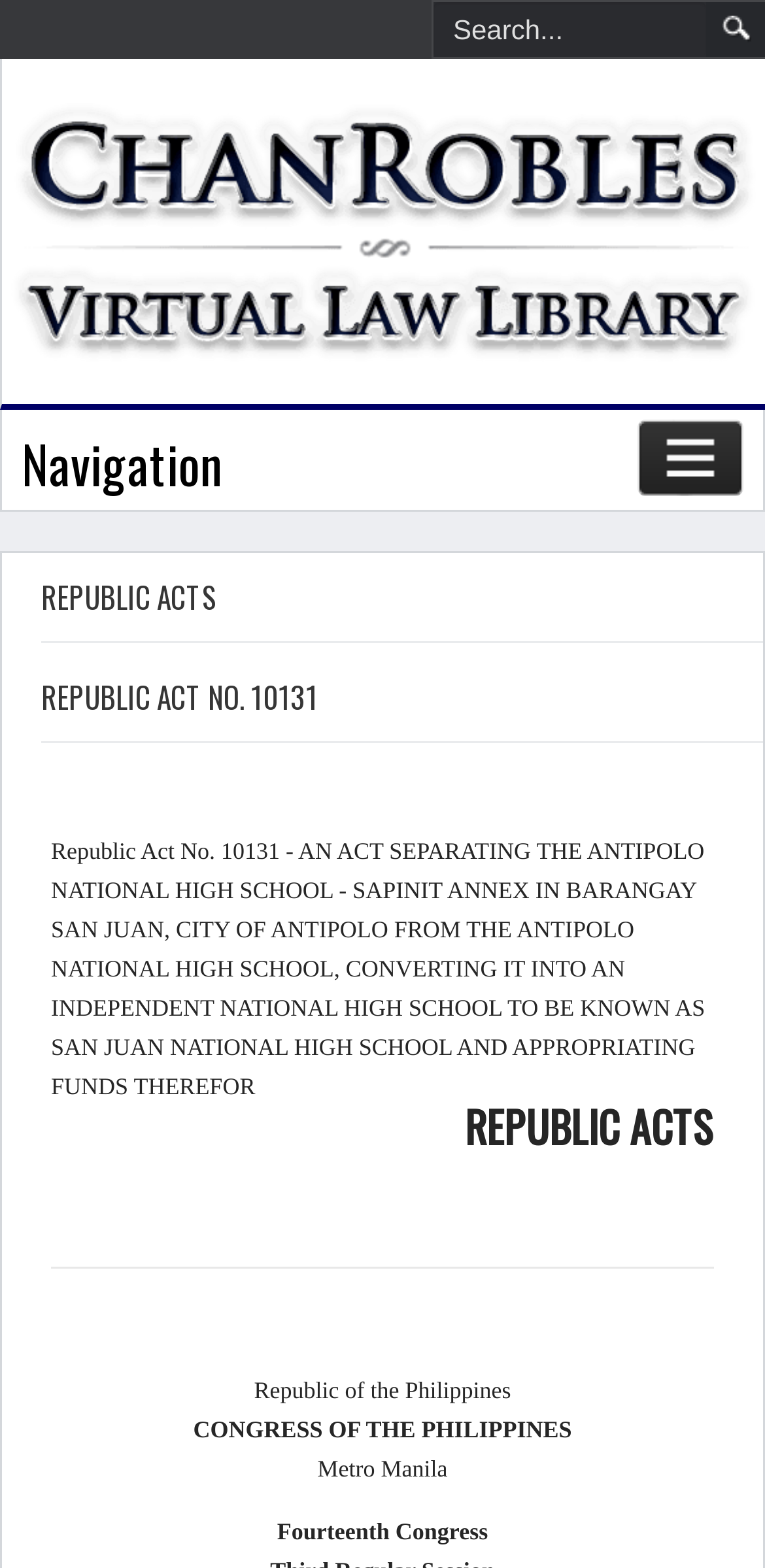How many headings are there on the page?
Answer the question in a detailed and comprehensive manner.

I found the answer by counting the number of heading elements on the page, which are 'Navigation', 'REPUBLIC ACTS', 'REPUBLIC ACT NO. 10131', and 'REPUBLIC ACTS' again.